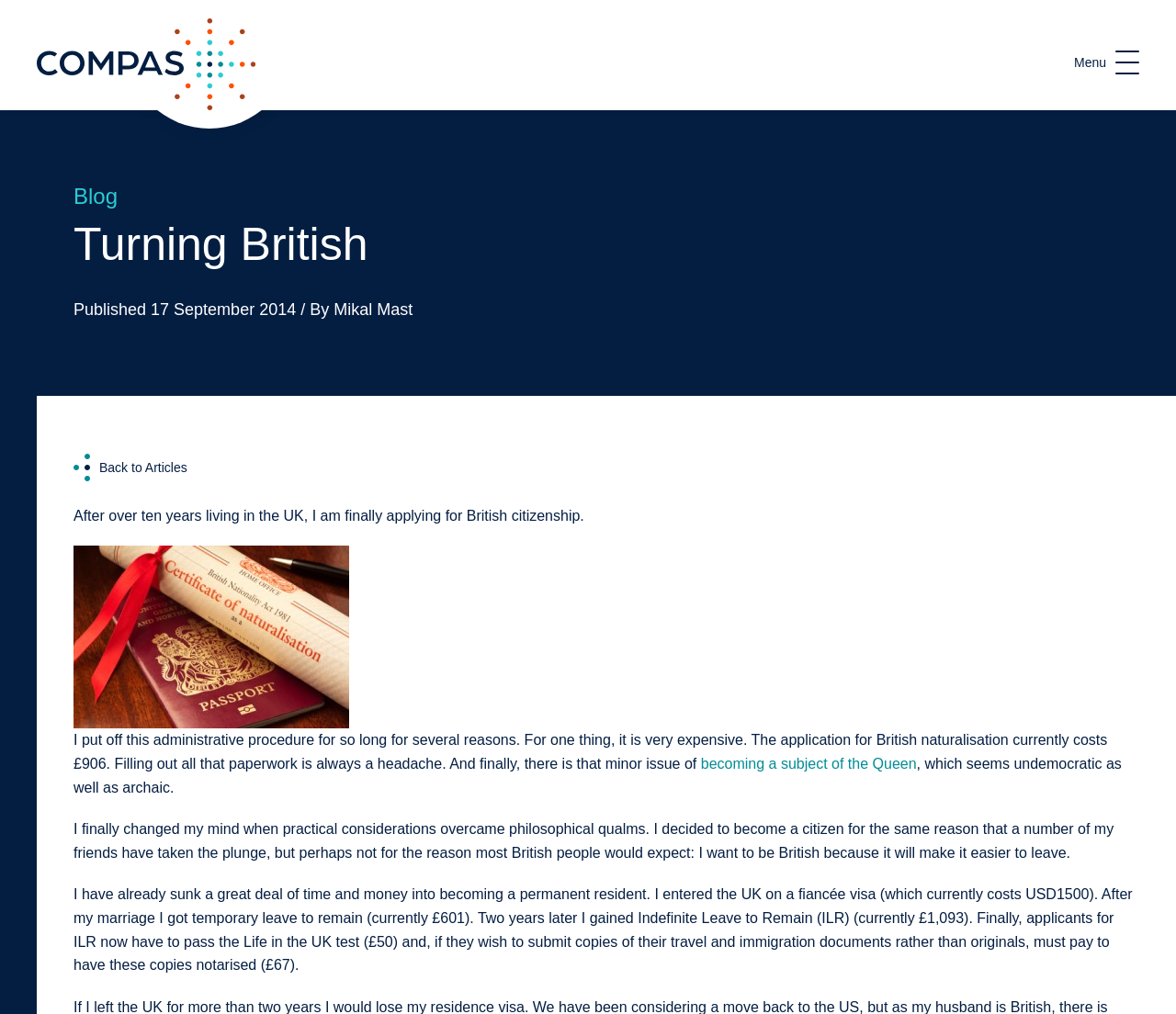Please respond to the question with a concise word or phrase:
What is the cost of the Life in the UK test?

£50